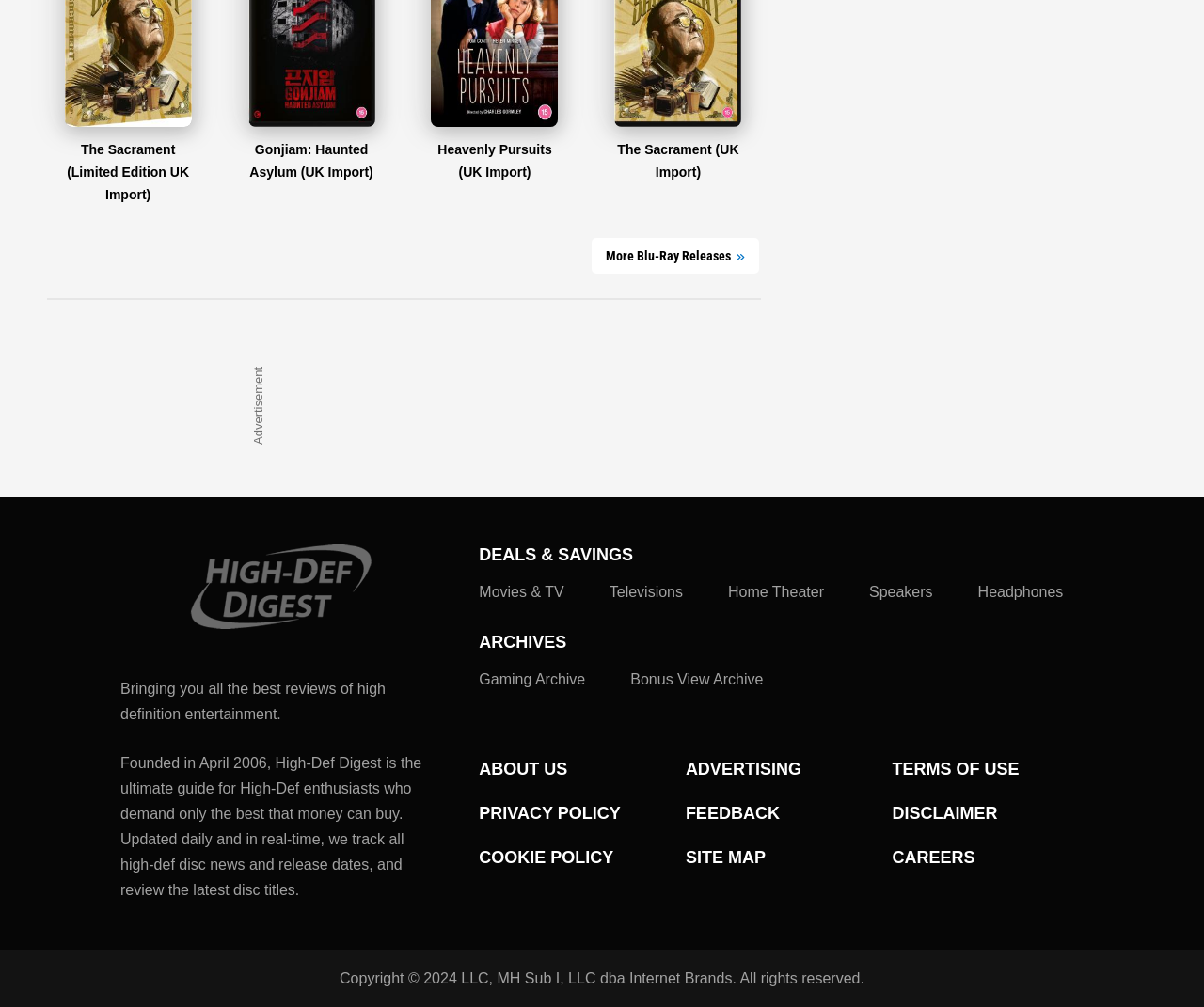Please identify the bounding box coordinates of the element I need to click to follow this instruction: "View more Blu-Ray releases".

[0.491, 0.236, 0.631, 0.272]